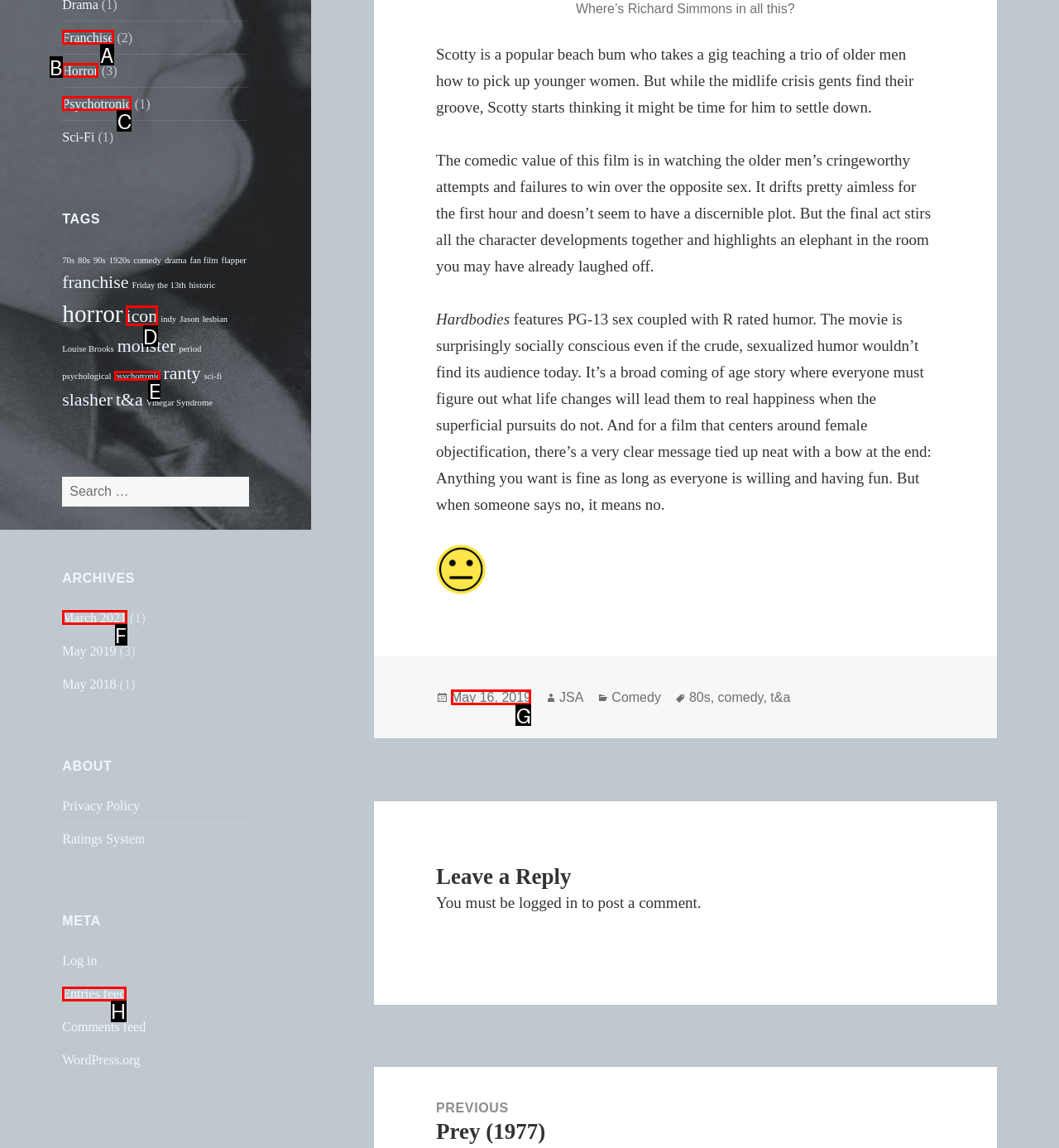Based on the description: MENU
Select the letter of the corresponding UI element from the choices provided.

None